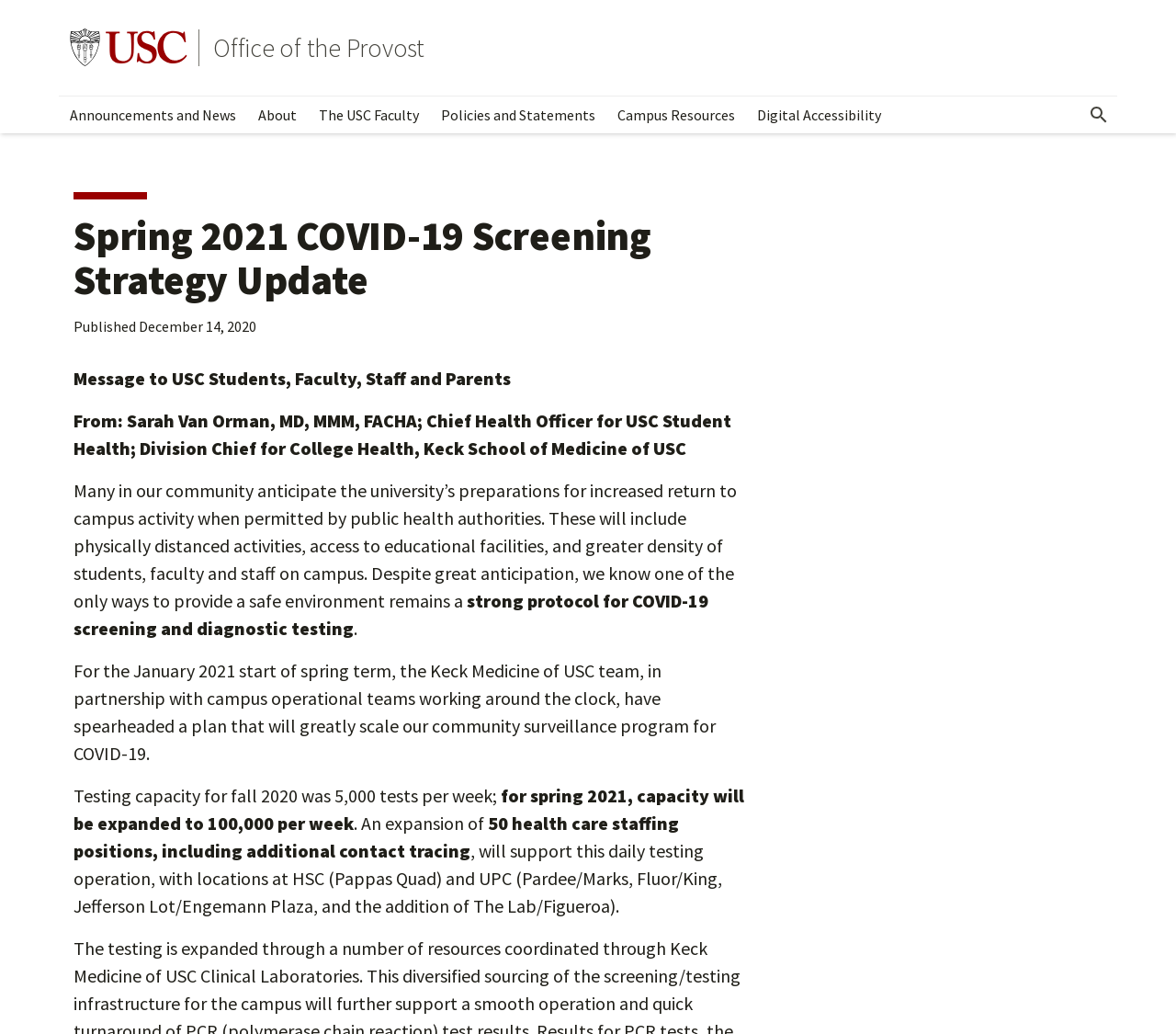Determine the bounding box coordinates of the clickable region to follow the instruction: "Go to USC homepage".

[0.059, 0.027, 0.159, 0.066]